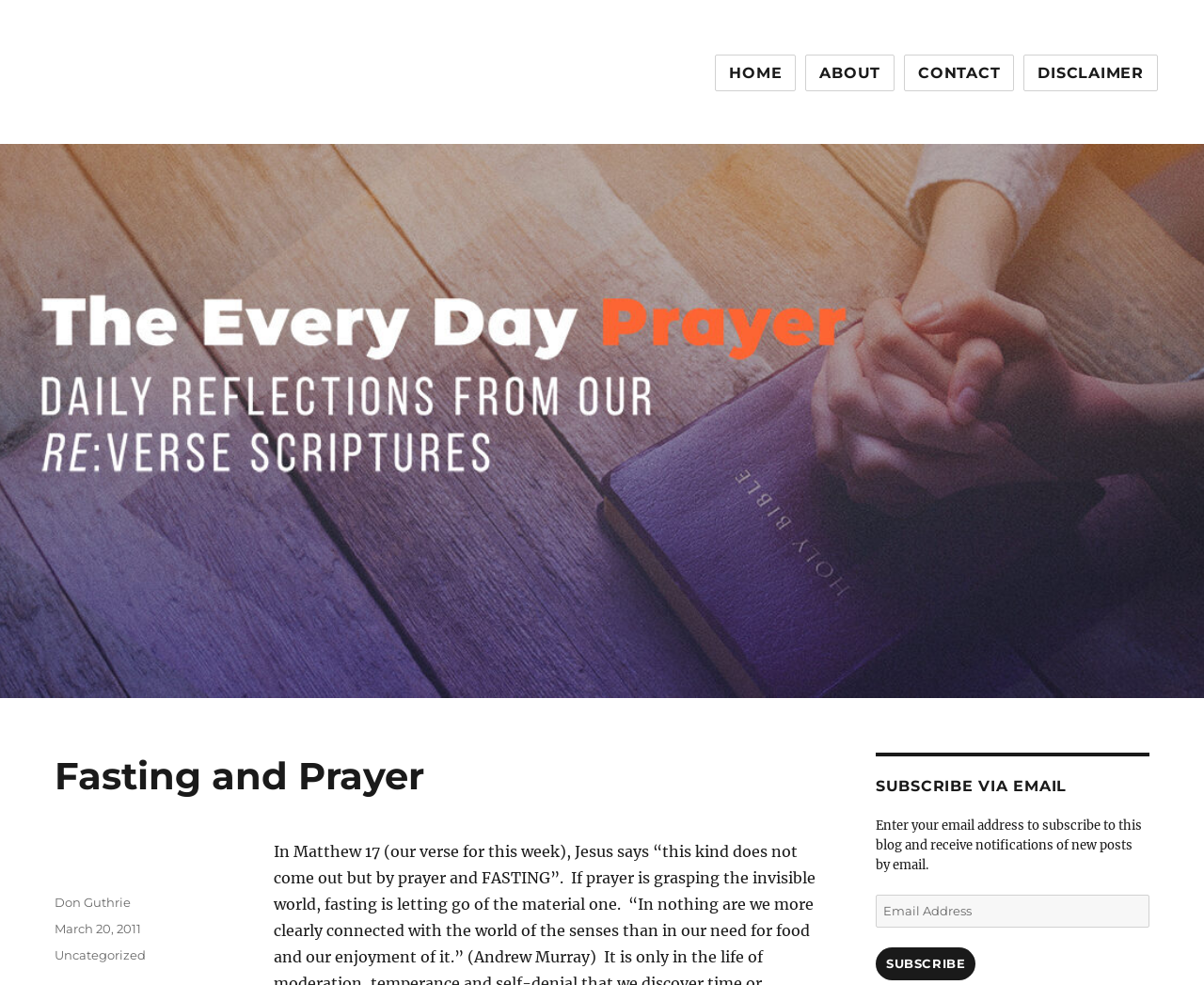Locate and extract the headline of this webpage.

Fasting and Prayer